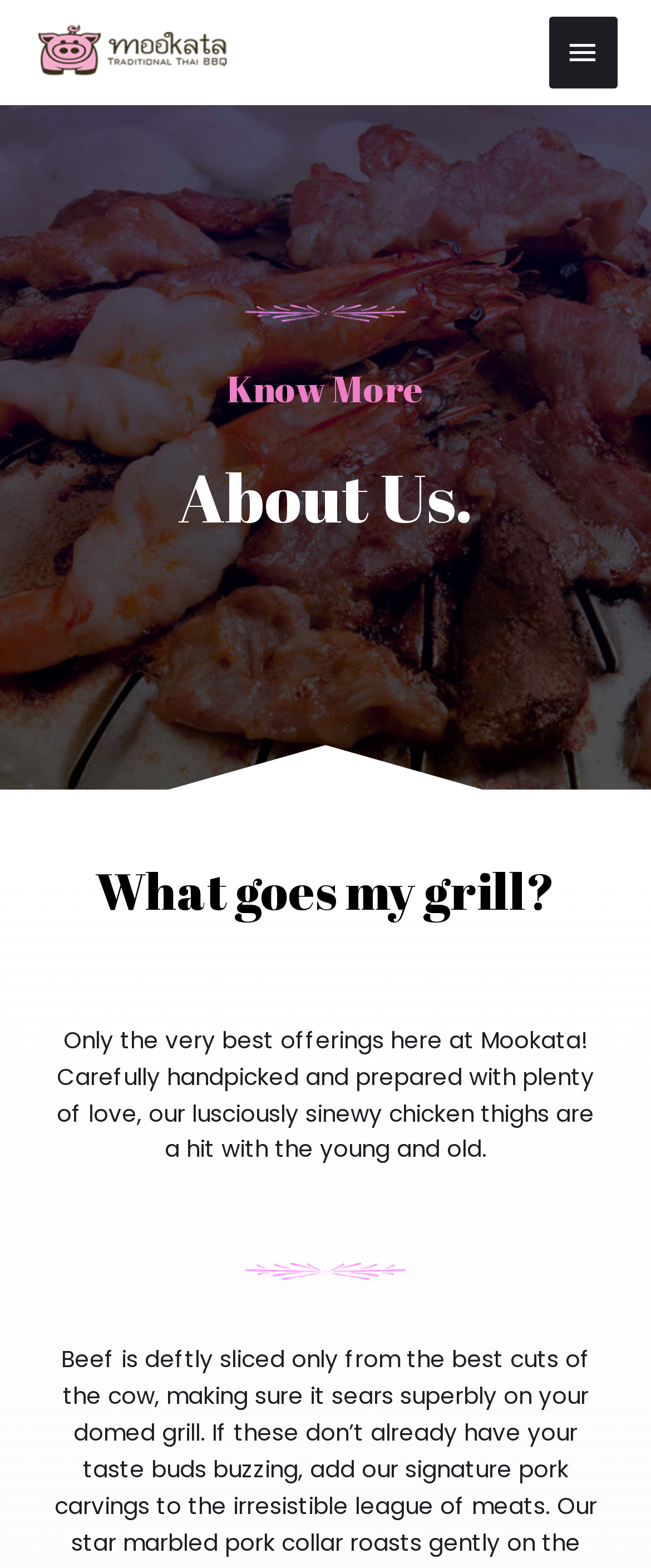What is the main topic of the webpage?
Ensure your answer is thorough and detailed.

The main topic of the webpage can be inferred from the headings and content on the page. The first heading says 'About Us.' and the subsequent text talks about the website's offerings, indicating that the main topic is about the website itself.